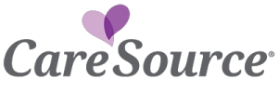What is the color of the font used for the name 'CareSource'?
Please answer the question with a detailed and comprehensive explanation.

The name 'CareSource' is written in a modern, gray font, which provides a clean and professional look to the logo.